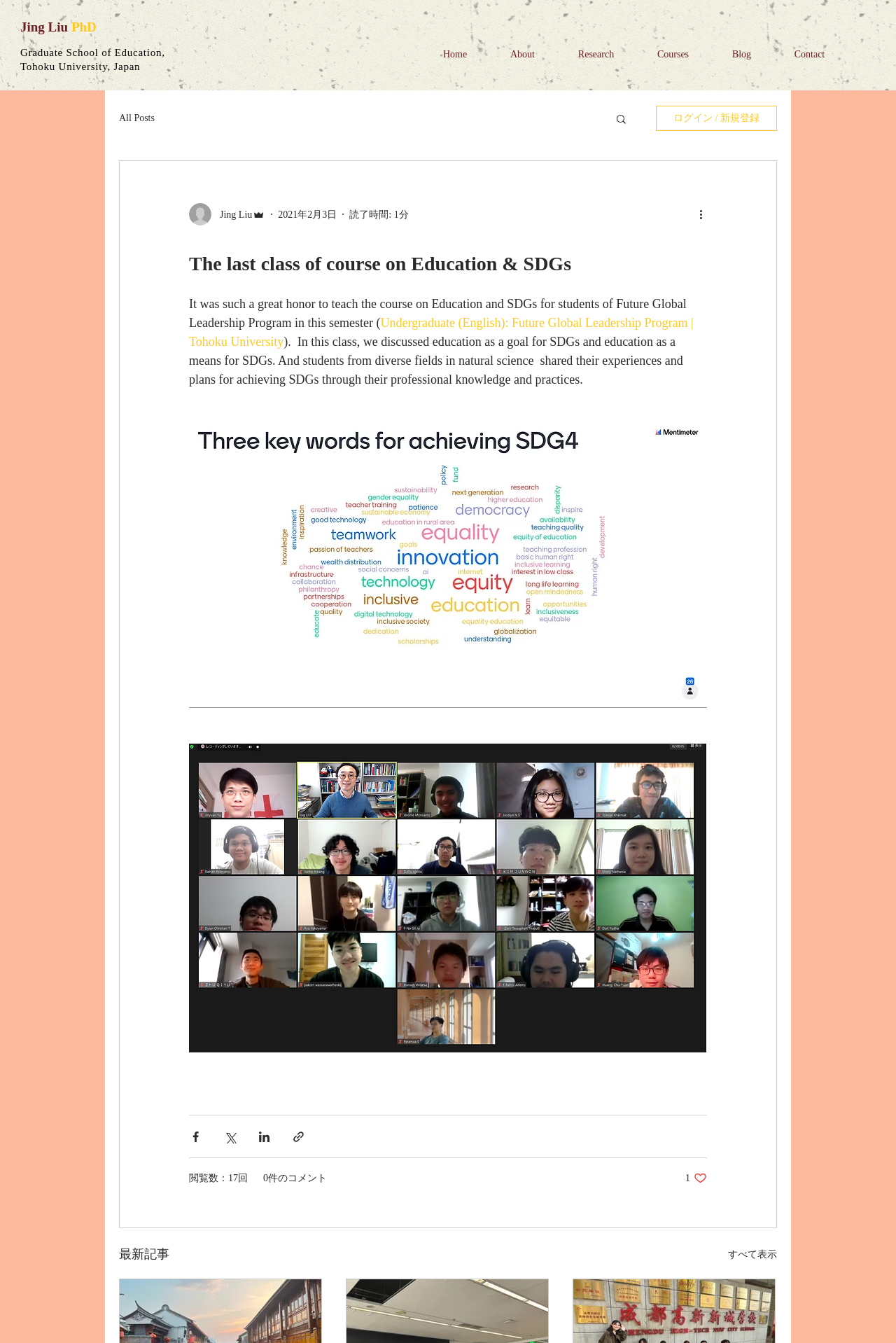Please identify the coordinates of the bounding box for the clickable region that will accomplish this instruction: "Login or register using the button".

[0.732, 0.079, 0.867, 0.097]